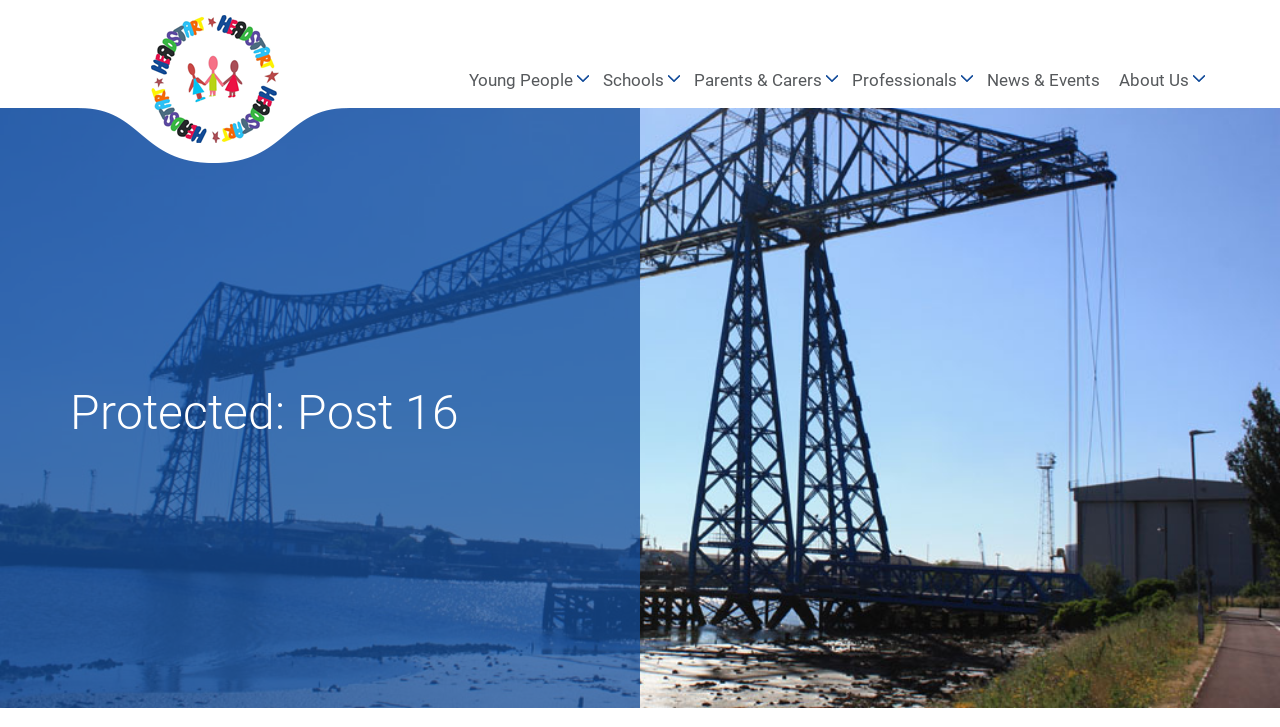Please find the main title text of this webpage.

Protected: Post 16